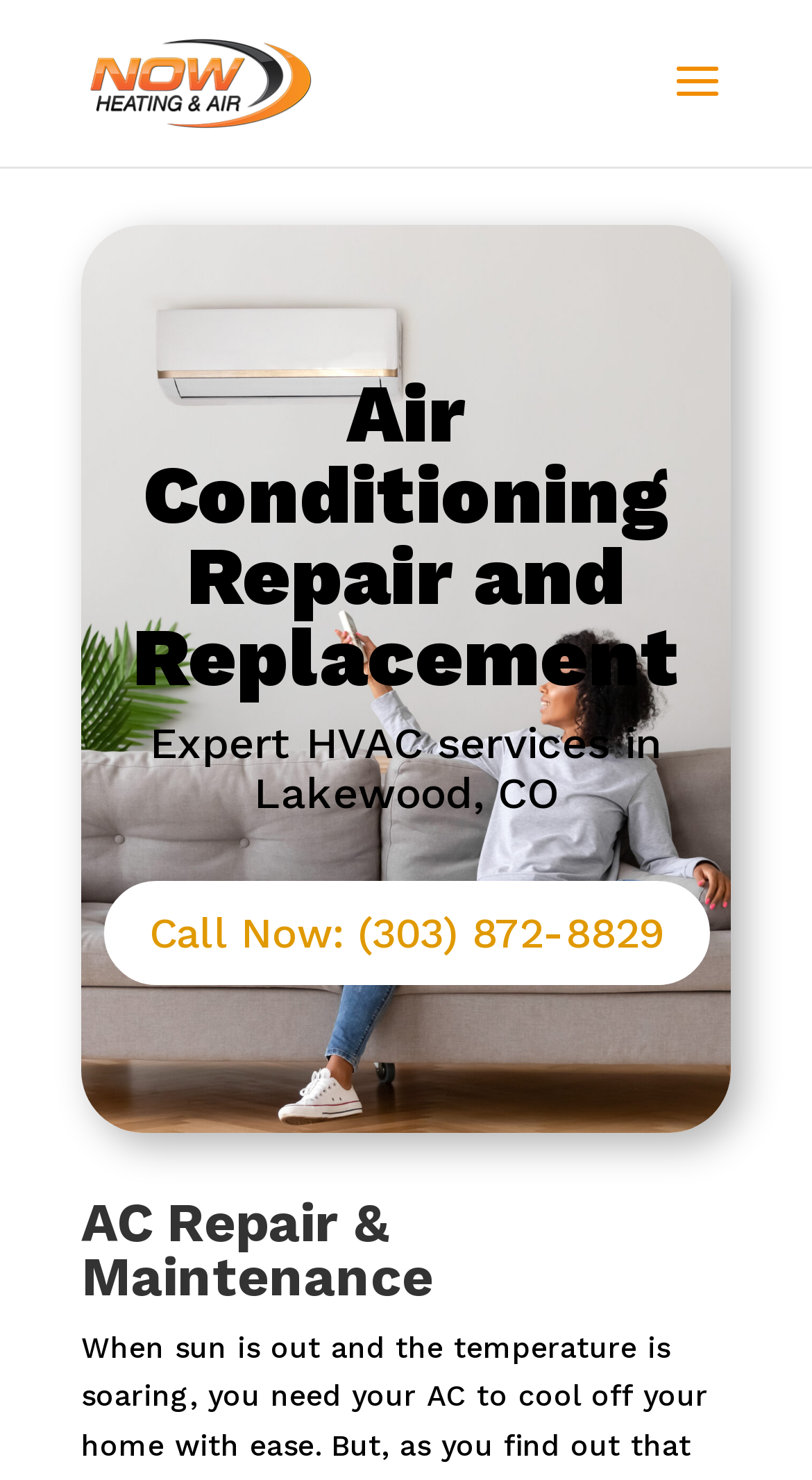What is the phone number to call for HVAC services?
Using the information presented in the image, please offer a detailed response to the question.

I found the phone number by looking at the link element with the text 'Call Now: (303) 872-8829 5' which is located at the bottom of the page.